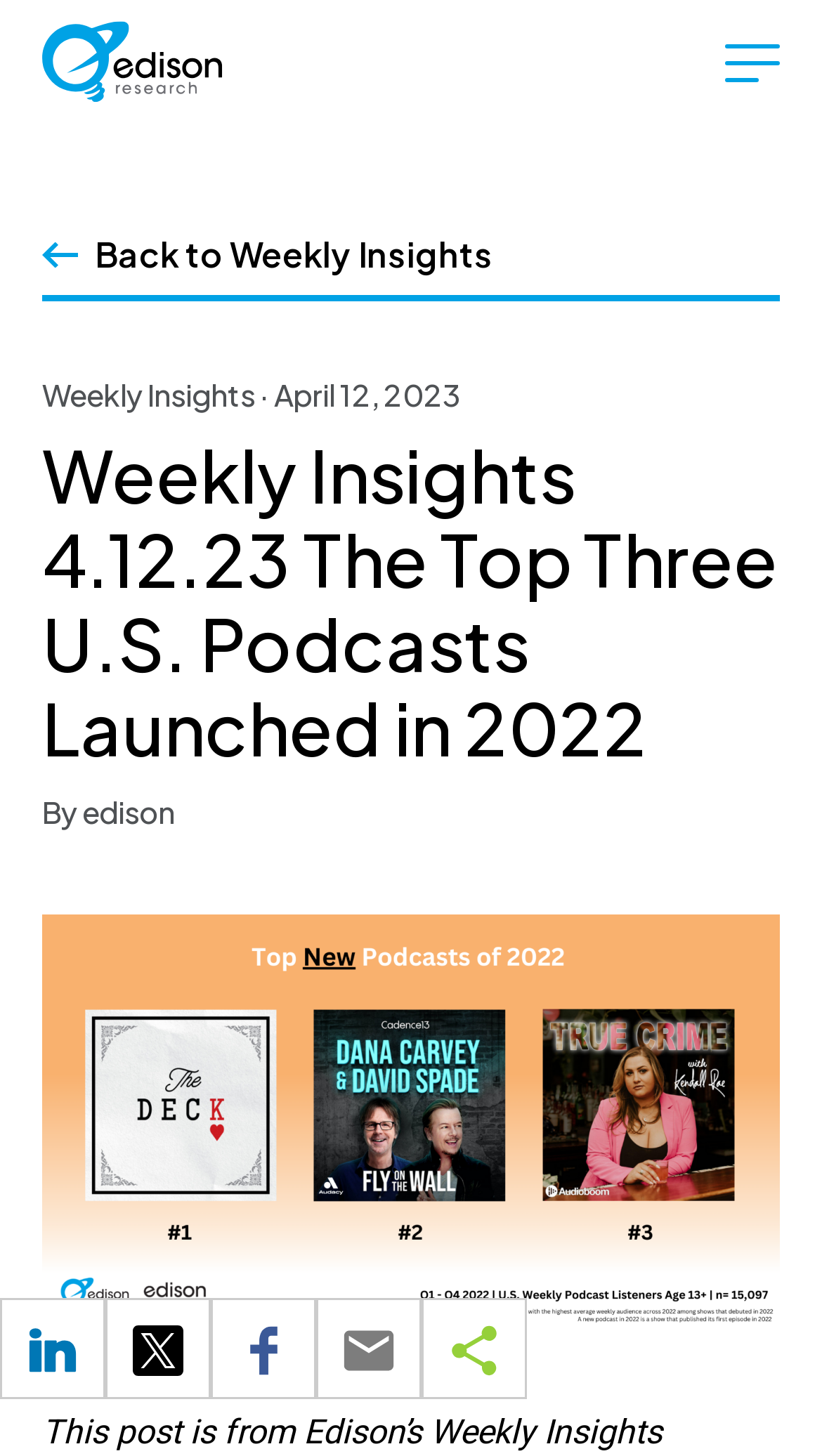What is the topic of the newsletter?
Using the visual information from the image, give a one-word or short-phrase answer.

Top Three U.S. Podcasts Launched in 2022